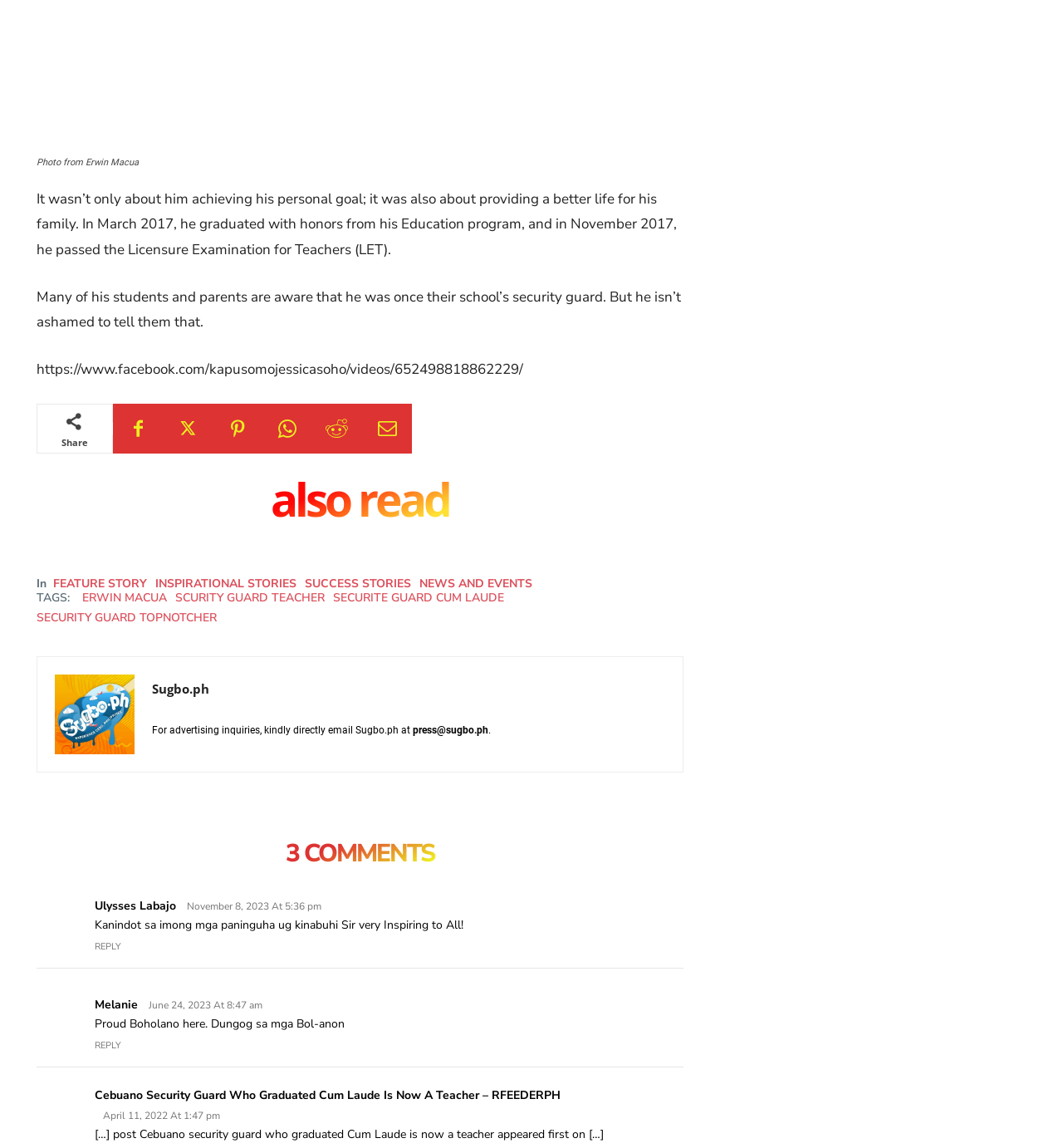Determine the bounding box coordinates of the target area to click to execute the following instruction: "Reply to Ulysses Labajo's comment."

[0.089, 0.819, 0.114, 0.83]